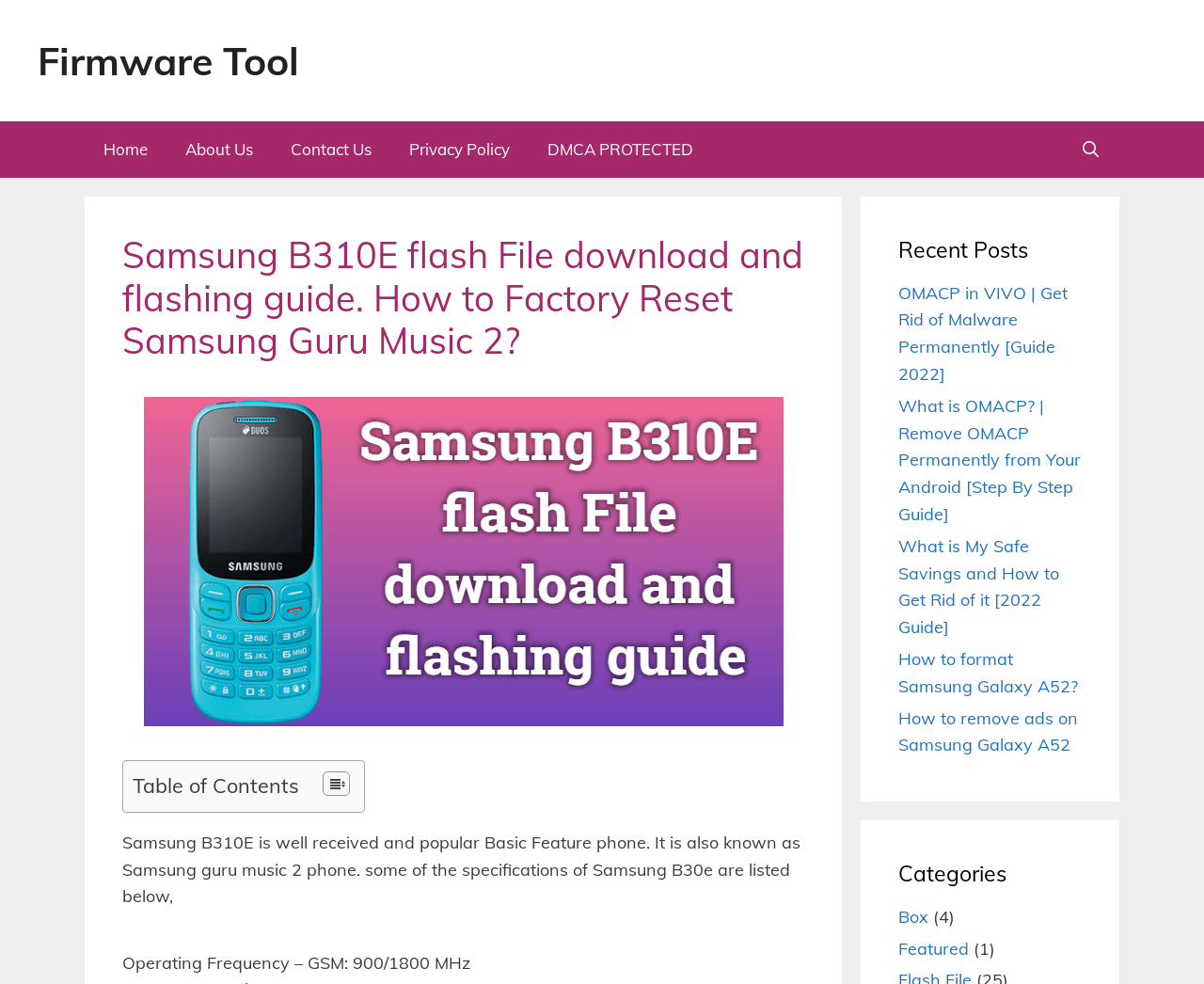Locate the bounding box coordinates of the clickable part needed for the task: "Click on Firmware Tool".

[0.031, 0.037, 0.248, 0.086]